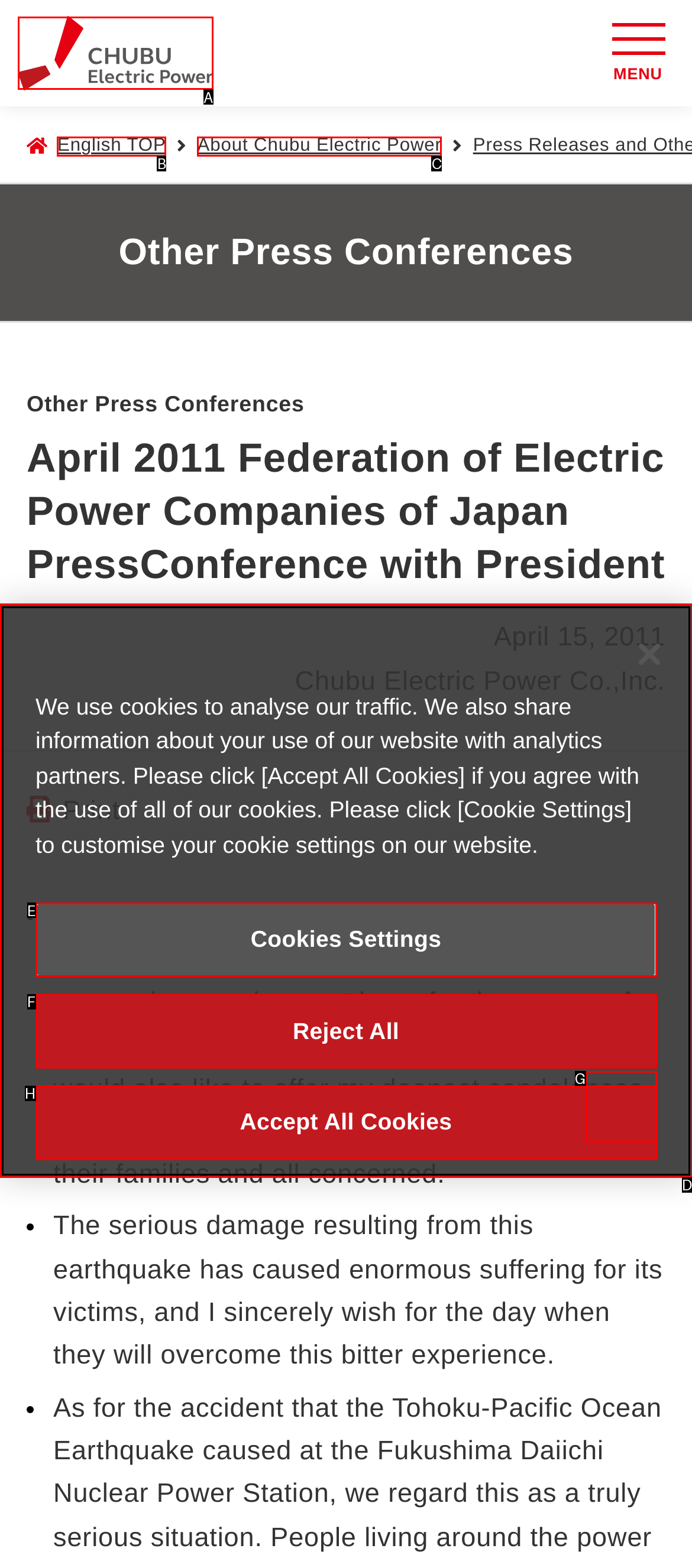Identify the UI element described as: About Chubu Electric Power
Answer with the option's letter directly.

C